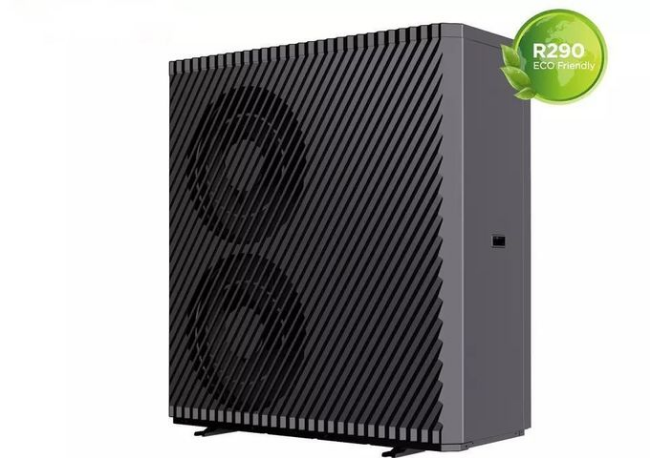Give a thorough and detailed caption for the image.

The image showcases a sleek and modern R290 Photovoltaic Heat Pump, designed for efficient air-to-water cooling. With a stylish gray exterior featuring distinctive diagonal ribbing, this unit is equipped with two prominent air intakes, indicating its high-performance capabilities. A green circular label in the top right corner emphasizes its eco-friendly credentials, proudly stating "R290 ECO Friendly." This innovative heat pump is ideal for environmentally conscious consumers seeking sustainable energy solutions for heating and cooling needs, combining aesthetic appeal with advanced technology.